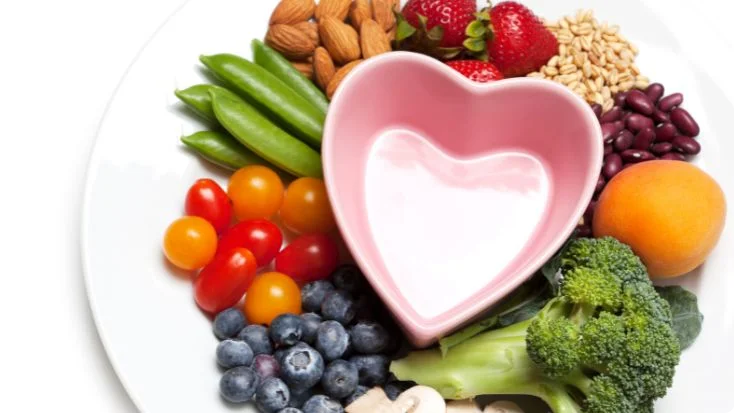Provide a thorough and detailed caption for the image.

The image showcases a vibrant, health-conscious arrangement of various fresh fruits, vegetables, nuts, and legumes, emphasizing the concept of a balanced diet. At the center of the plate is a charming pink bowl shaped like a heart, symbolizing care and love for one’s health. Surrounding the bowl are colorful cherry tomatoes, blueberries, strawberries, and green peas, alongside a scattering of almonds, an apricot, and broccoli. This visually appealing assortment not only highlights the diversity of nutritious foods but also aligns with the principles of the BBBE Diet, which focuses on sustainable and healthy eating habits. The overall composition invites a sense of wellness and encourages the viewer to embrace a lifestyle of nutritious choices.